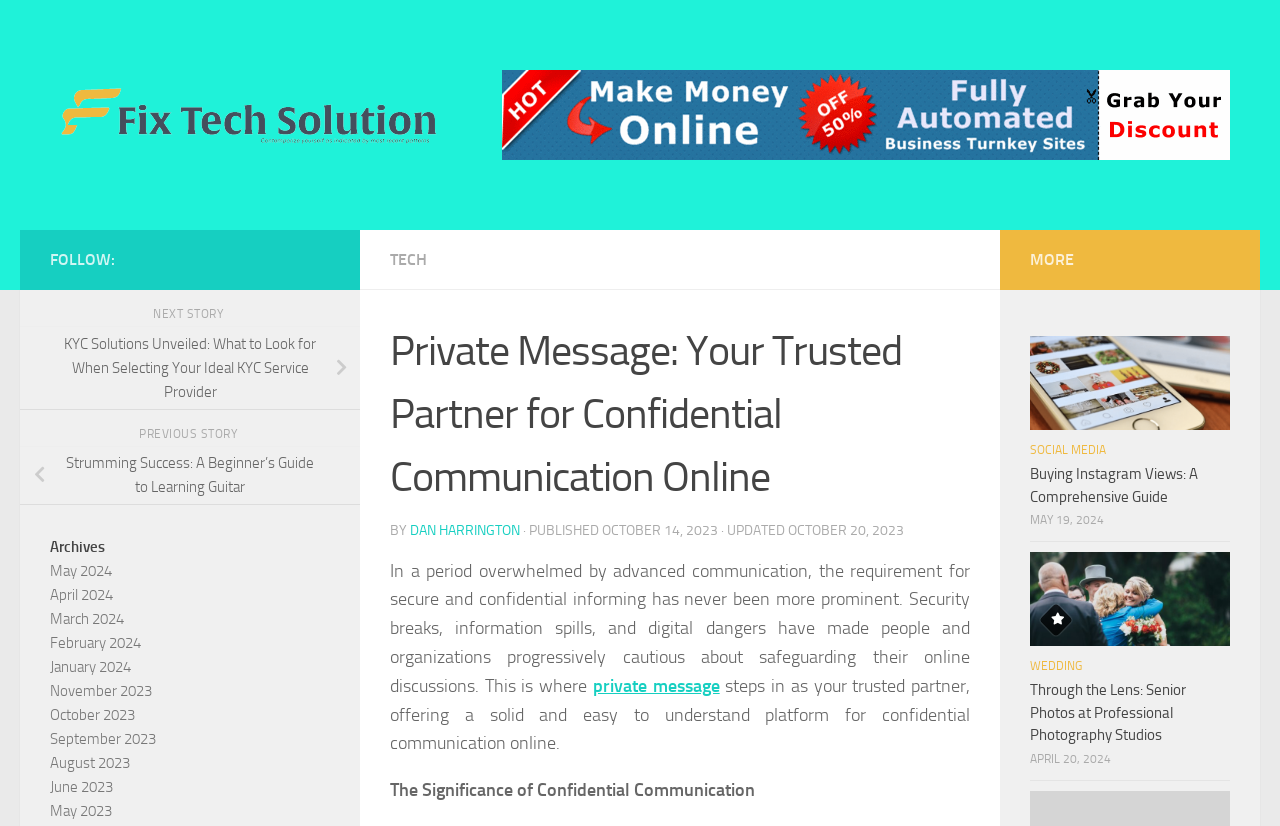Locate the bounding box coordinates of the item that should be clicked to fulfill the instruction: "Check the 'Archives' section".

[0.039, 0.648, 0.258, 0.677]